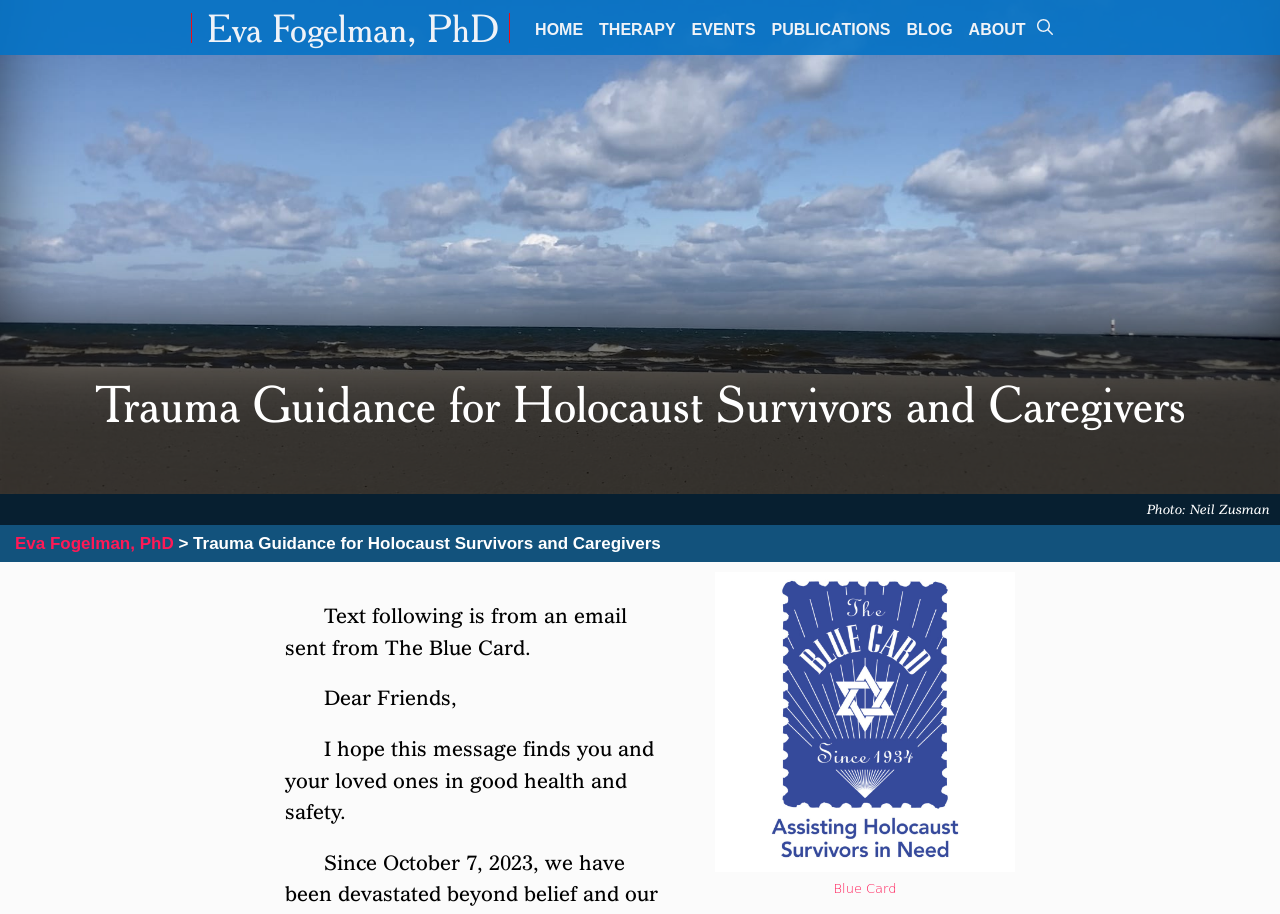Provide the bounding box coordinates for the area that should be clicked to complete the instruction: "go to home page".

None